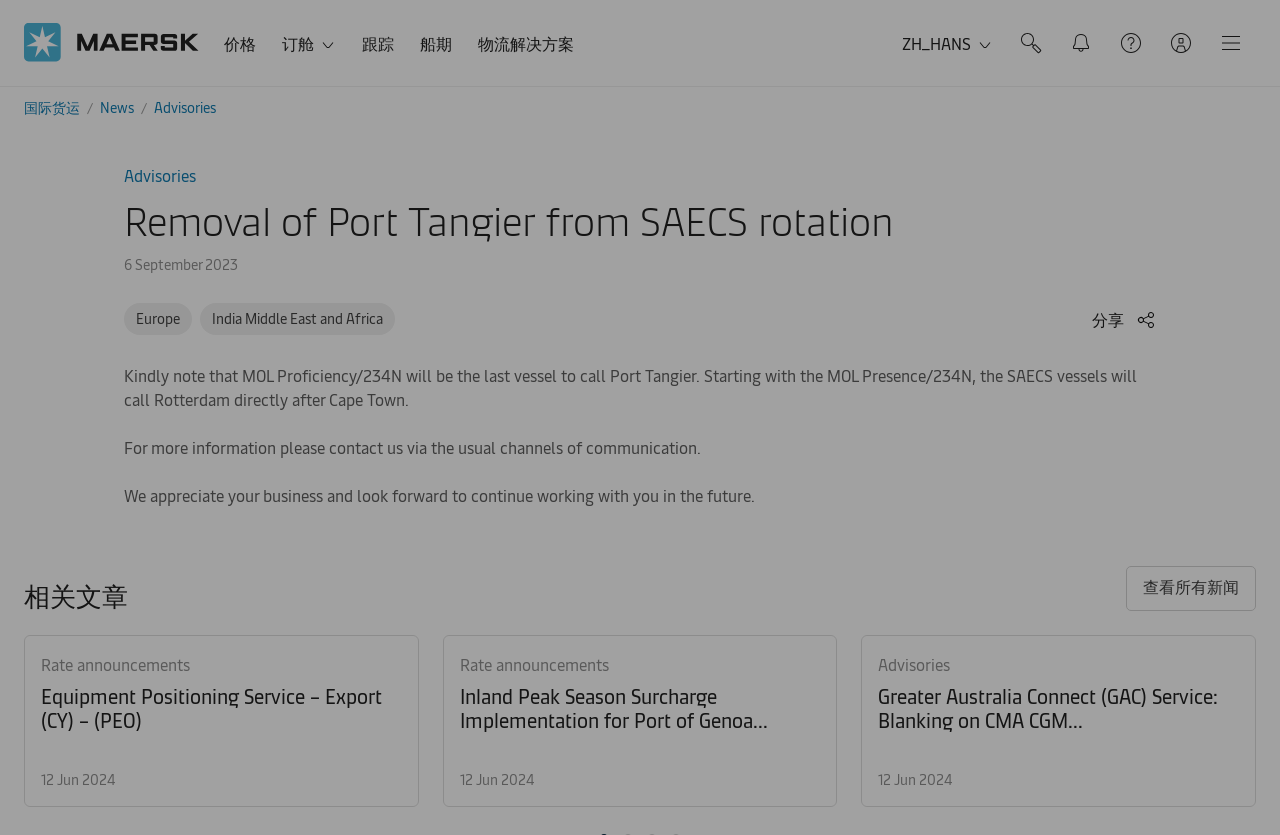What is the name of the vessel that will be the last to call Port Tangier?
Please provide a comprehensive answer based on the information in the image.

The answer can be found in the static text element that says 'Kindly note that MOL Proficiency/234N will be the last vessel to call Port Tangier.'